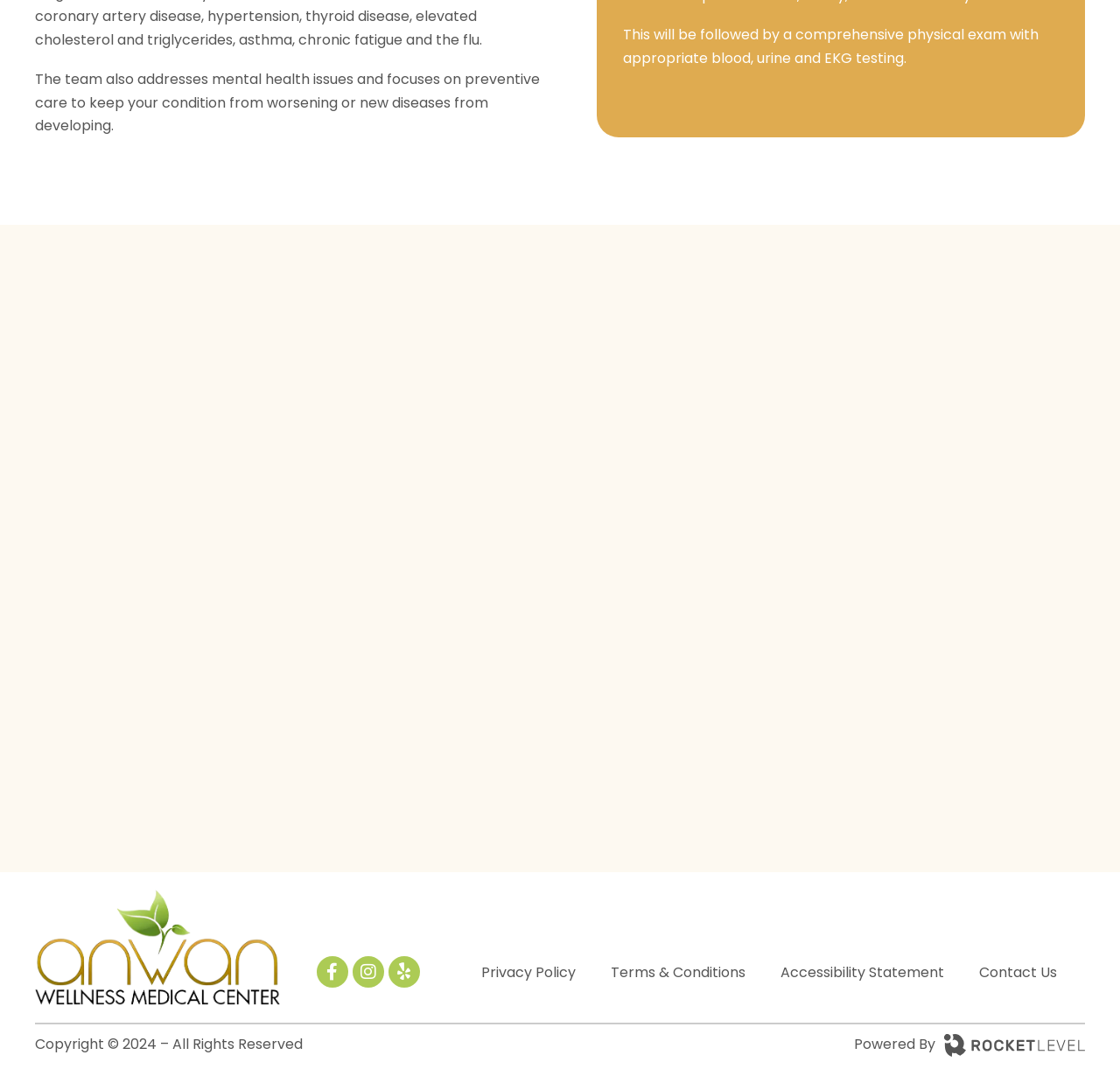What is the name of the company powering the website?
Please respond to the question with as much detail as possible.

The link element with the text 'Rocketlevel Logo' and the corresponding image element suggest that the company powering the website is Rocketlevel.